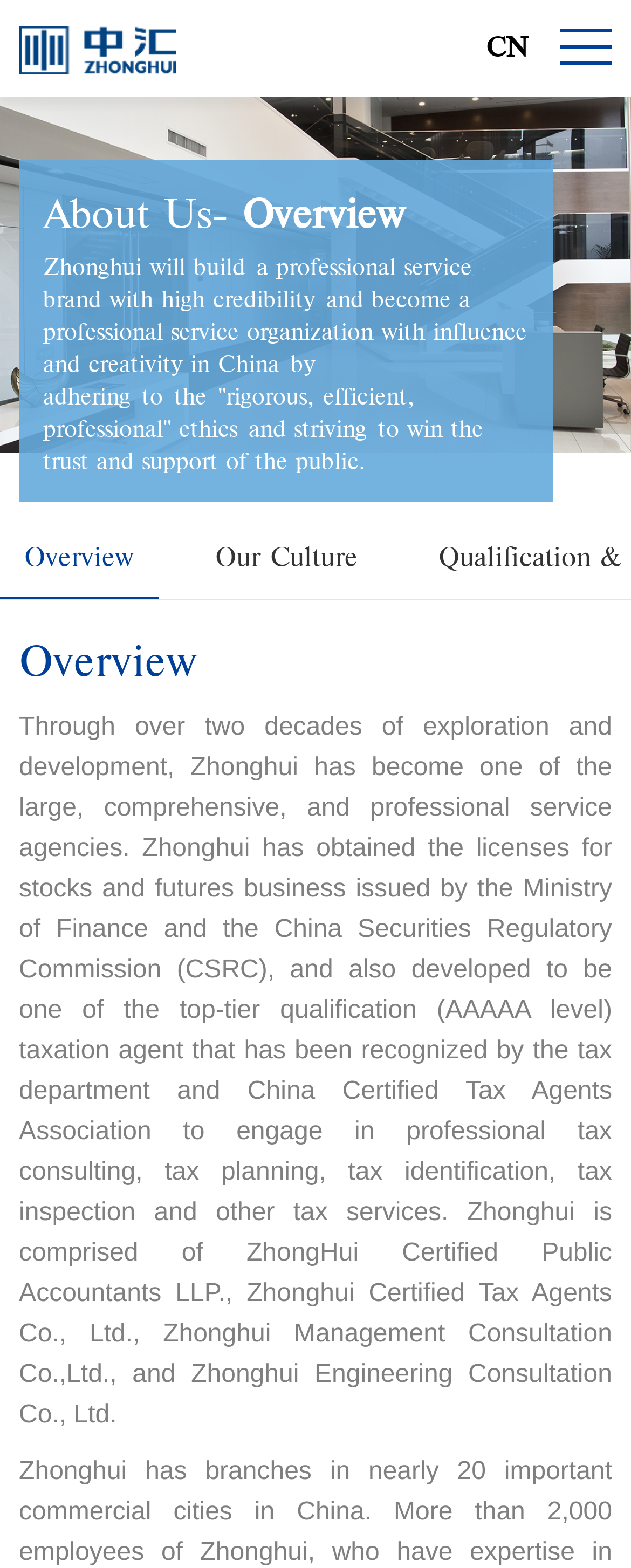Offer an extensive depiction of the webpage and its key elements.

The webpage is about ZhongHui Certified Public Accountants LLP., a professional service organization. At the top left, there is a link with no text, and at the top right, there is a link labeled "CN". Below these links, there are two static text elements, "About Us-" and "Overview", positioned side by side. 

Below the "About Us-" text, there is a paragraph of static text that describes Zhonghui's mission to build a professional service brand with high credibility and become a influential organization in China. 

On the left side of the page, there are three links, "Overview", "Our Culture", and another "Overview" link, stacked vertically. The first "Overview" link is at the top, followed by the "Our Culture" link, and then the second "Overview" link. 

To the right of these links, there is a static text element with the same text as the second link, "Overview". Below this text, there is a long paragraph of static text that describes Zhonghui's history, services, and qualifications. The text explains that Zhonghui has become a large, comprehensive, and professional service agency, with licenses for stocks and futures business, and top-tier qualification as a taxation agent. The text also lists the companies that comprise Zhonghui.